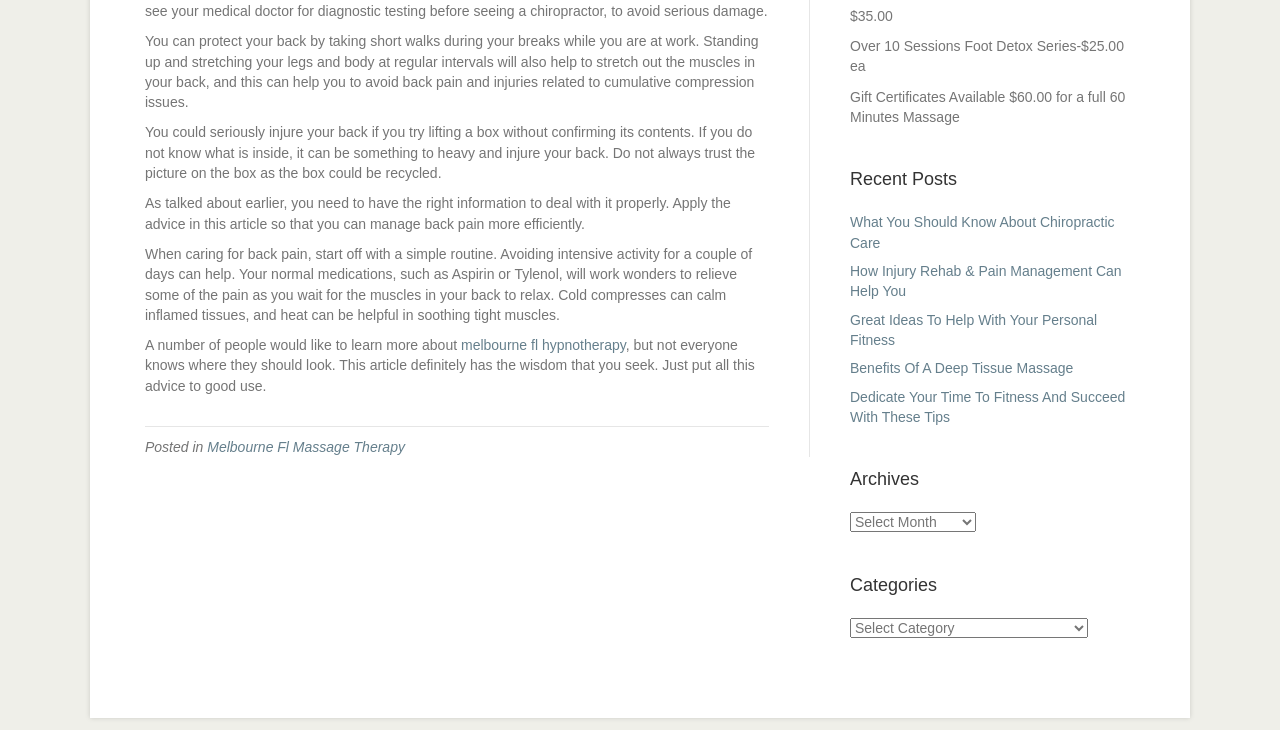What is the topic of the first paragraph?
Refer to the image and provide a thorough answer to the question.

The first paragraph starts with 'You can protect your back by taking short walks during your breaks while you are at work.' which indicates that the topic is related to back pain and its prevention.